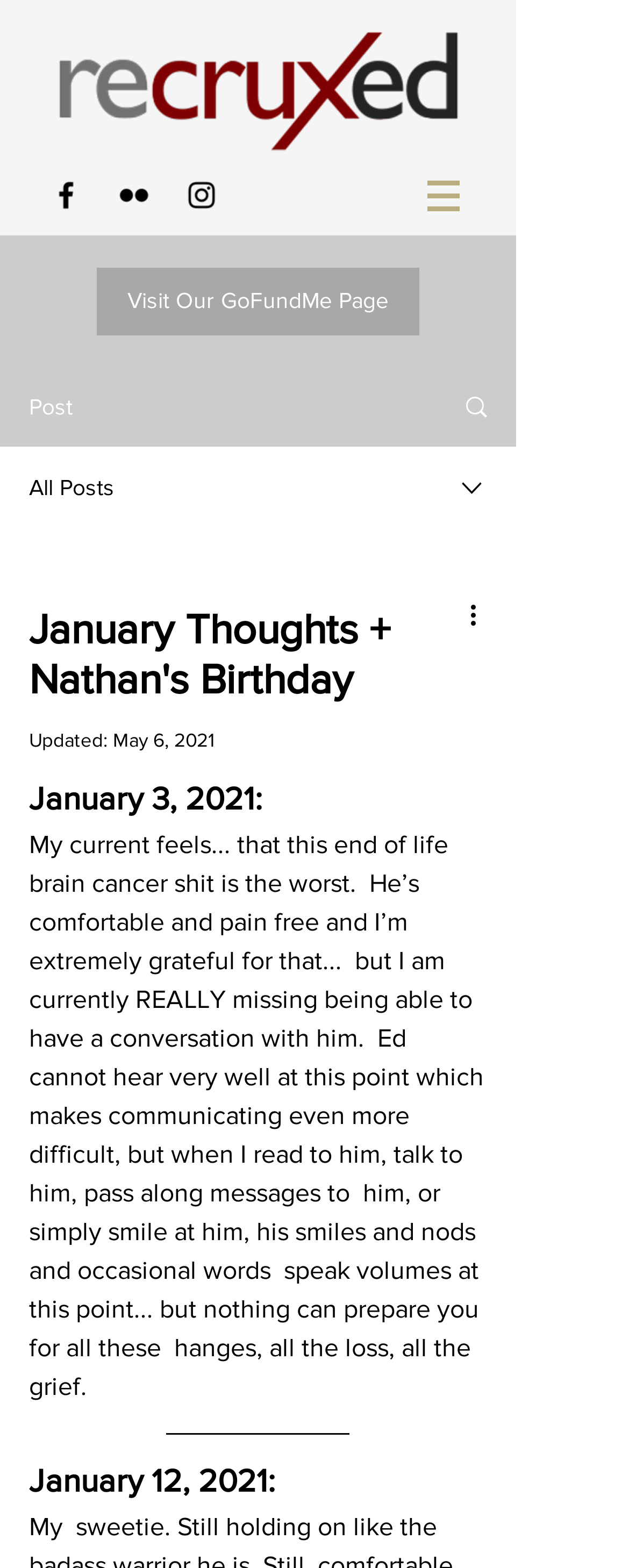Answer the question below with a single word or a brief phrase: 
What is the purpose of the 'More actions' button?

To show additional options